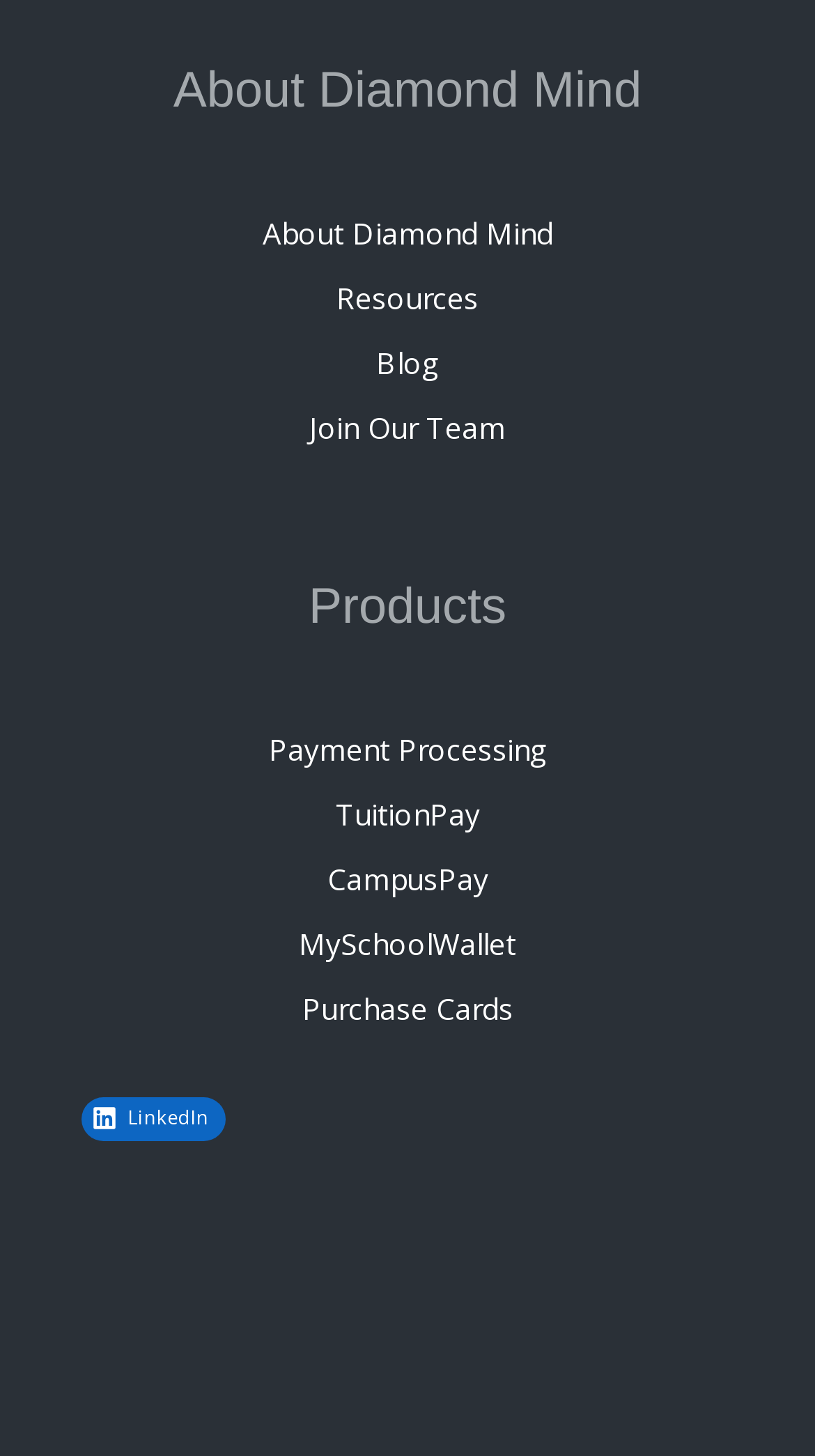Respond to the following question using a concise word or phrase: 
How many social media links are there?

1